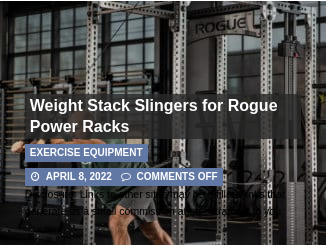Answer the question with a brief word or phrase:
What is the date the post was published?

April 8, 2022